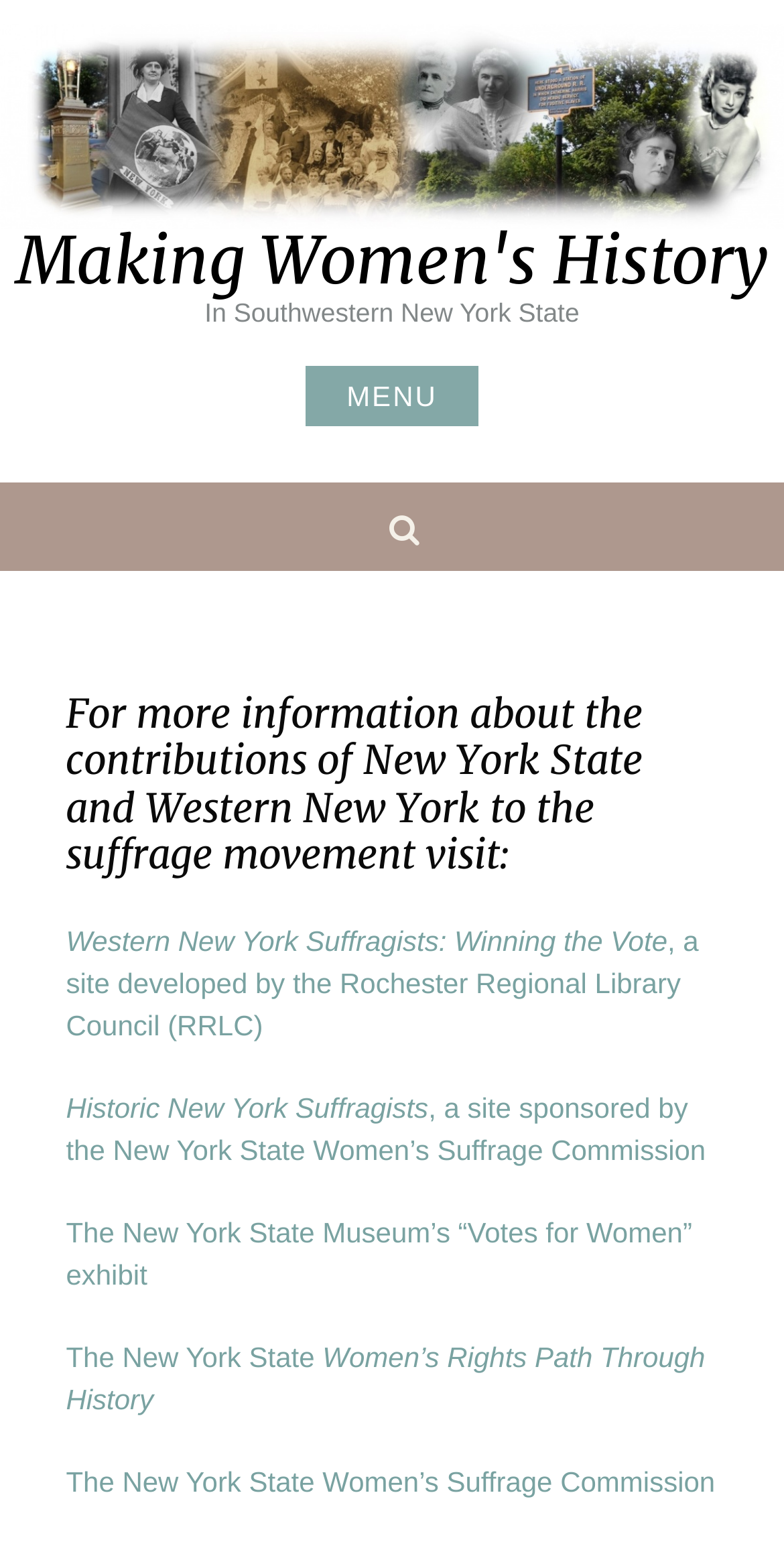Please provide a comprehensive response to the question below by analyzing the image: 
How many links are provided for more information about New York State and Western New York's contributions to the suffrage movement?

Under the 'For more information about the contributions of New York State and Western New York to the suffrage movement' heading, I count 5 links: Western New York Suffragists, Historic New York Suffragists, The New York State Museum’s “Votes for Women” exhibit, The New York State Women’s Rights Path Through History, and The New York State Women’s Suffrage Commission.